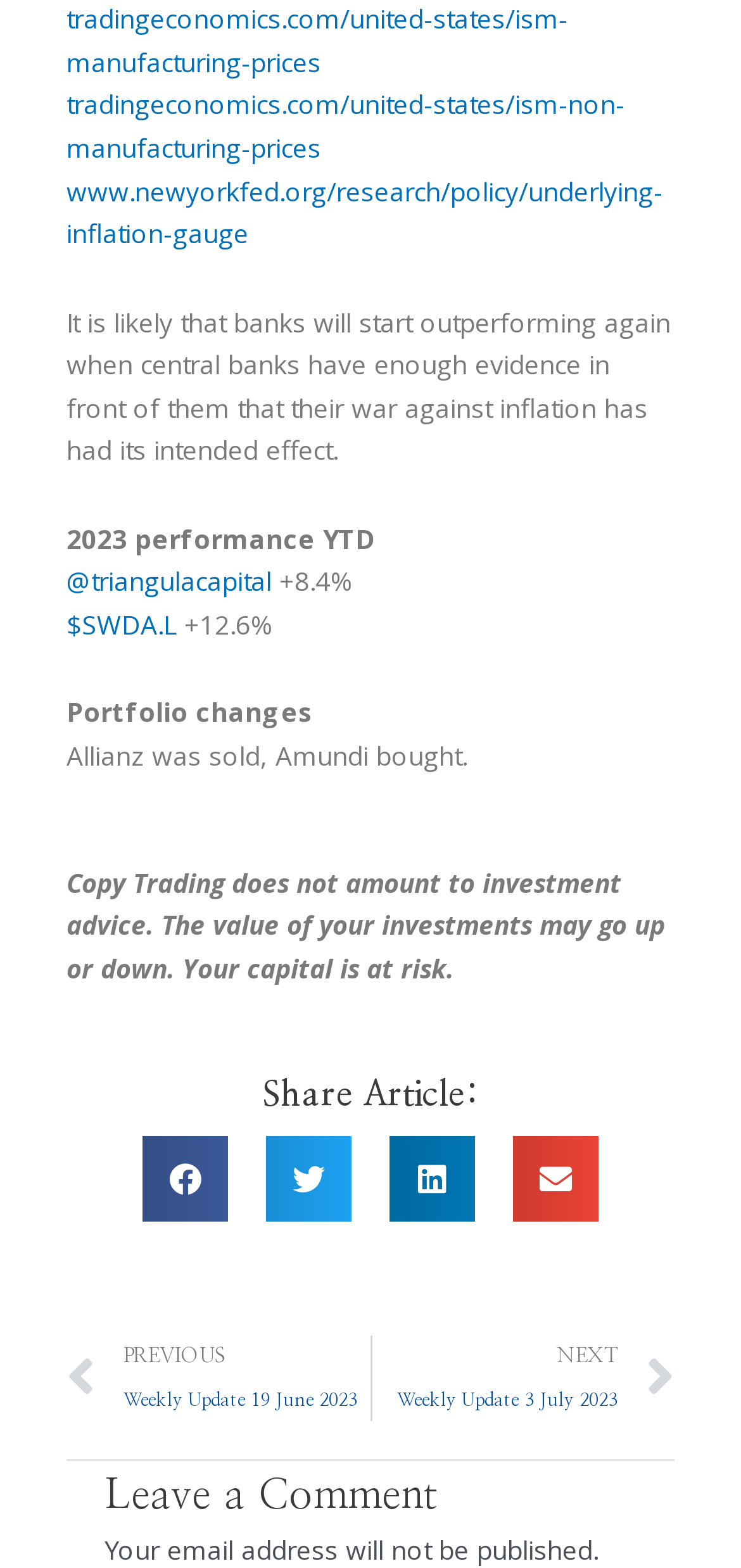Identify the bounding box coordinates necessary to click and complete the given instruction: "Share on Facebook".

[0.192, 0.725, 0.308, 0.779]